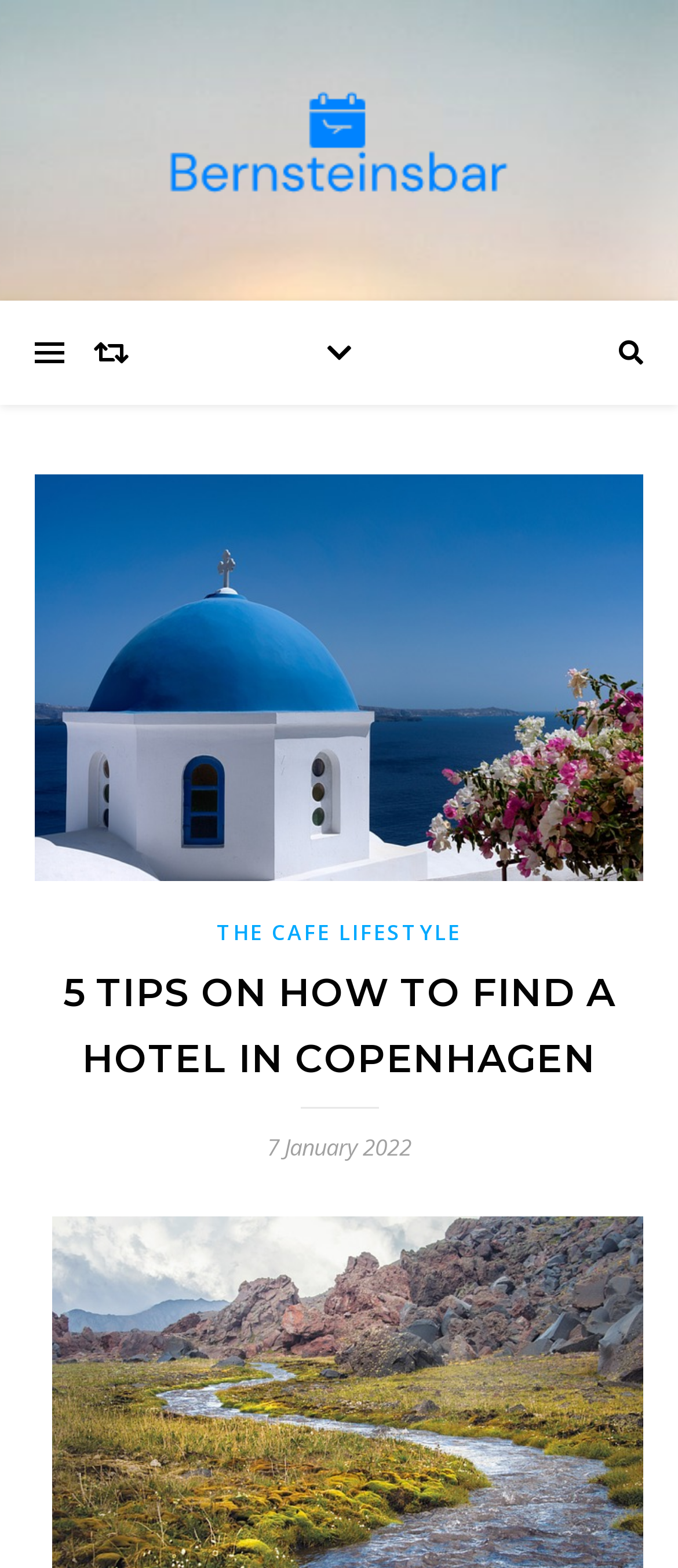What is the name of the website?
Refer to the image and provide a concise answer in one word or phrase.

Bernsteinsbar.com